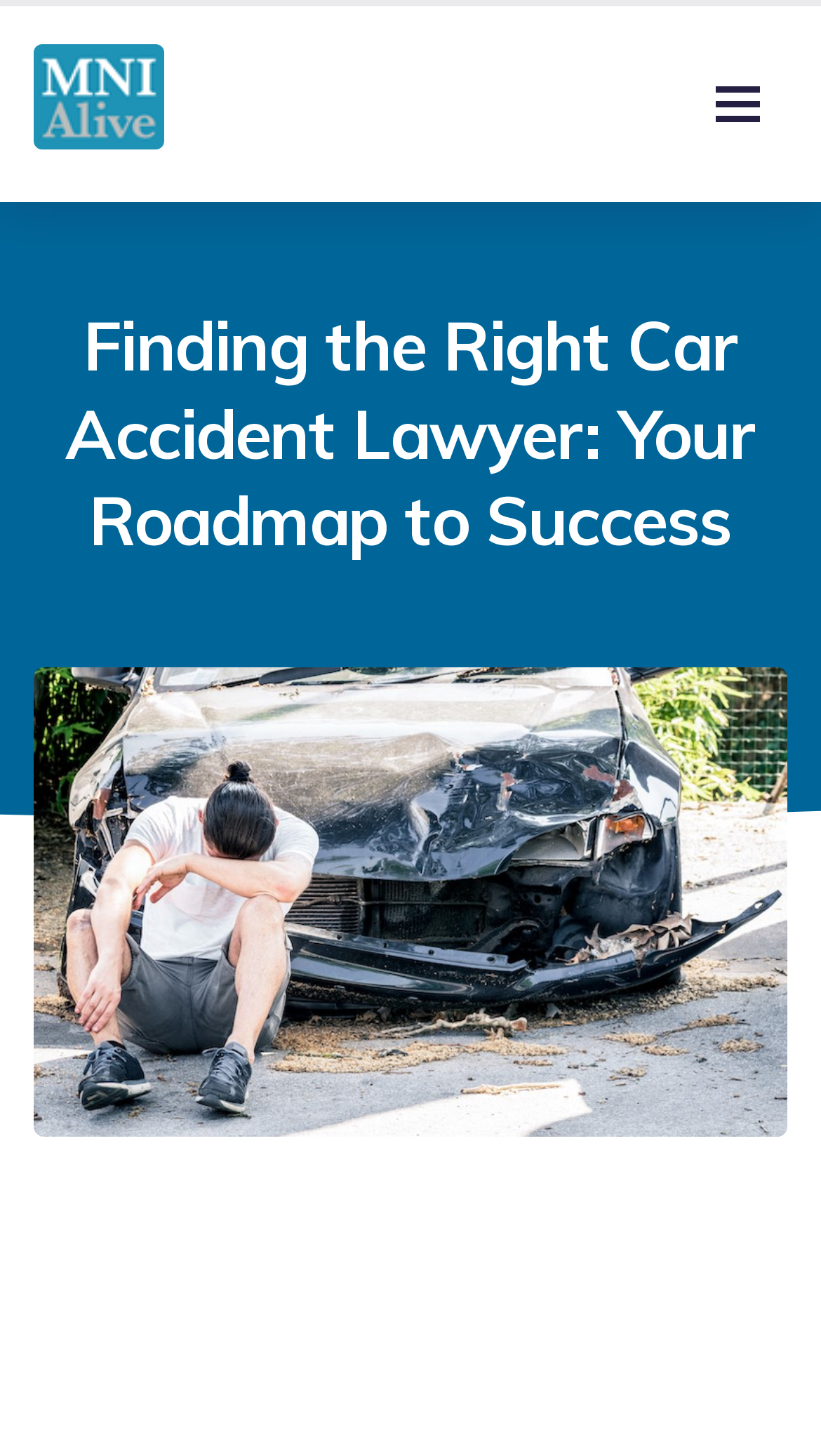Find the bounding box coordinates for the HTML element described in this sentence: "aria-label="Toggle navigation"". Provide the coordinates as four float numbers between 0 and 1, in the format [left, top, right, bottom].

[0.838, 0.052, 0.959, 0.091]